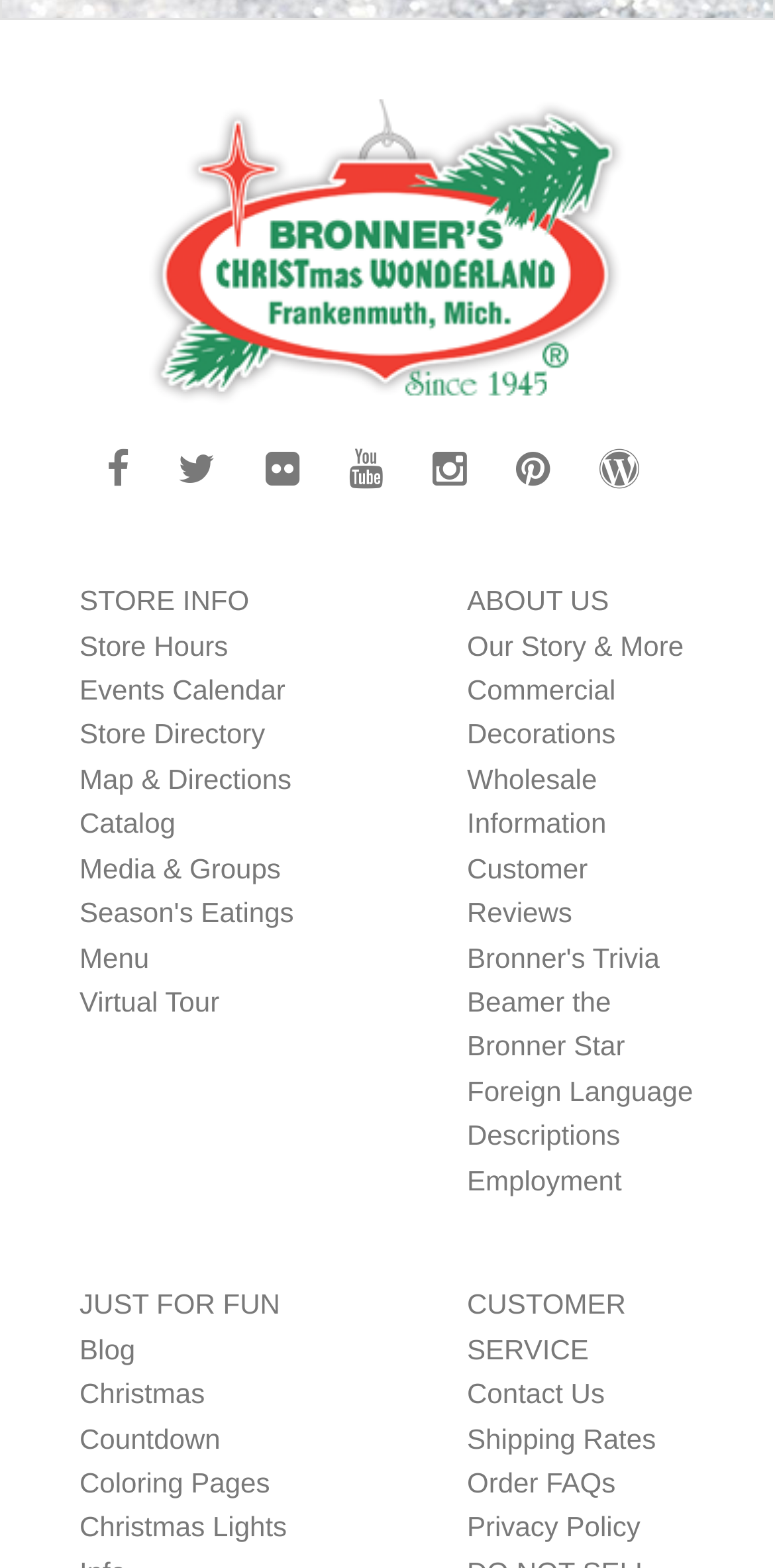Could you locate the bounding box coordinates for the section that should be clicked to accomplish this task: "View store information".

[0.103, 0.373, 0.322, 0.393]